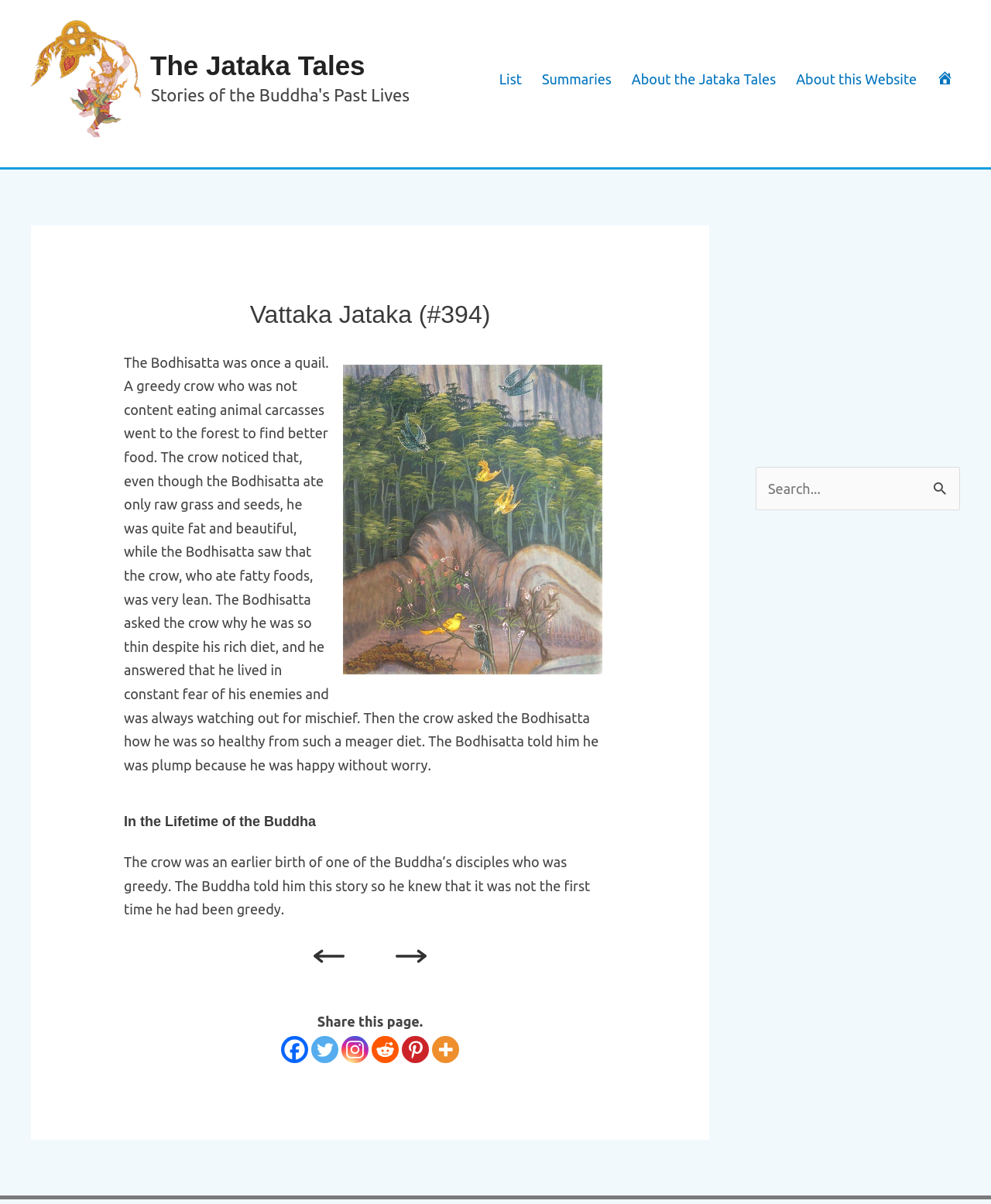Generate an in-depth caption that captures all aspects of the webpage.

This webpage is about the Vattaka Jataka, a story from the Jataka Tales. At the top, there is a link to "The Jataka Tales" with an accompanying image. Below this, there is a navigation menu with links to "List", "Summaries", "About the Jataka Tales", "About this Website", and another link to "The Jataka Tales".

The main content of the page is an article about the Vattaka Jataka. It starts with a header that displays the title "Vattaka Jataka (#394)". Below this, there is a figure with an image of a temple painting related to the story. The article then tells the story of the Bodhisatta, who was once a quail, and a greedy crow who was not content eating animal carcasses. The story explains how the Bodhisatta and the crow had a conversation about their diets and how they affected their health.

After the story, there is a section titled "In the Lifetime of the Buddha", which explains that the crow was an earlier birth of one of the Buddha's disciples who was greedy. The Buddha told him this story so he knew that it was not the first time he had been greedy.

At the bottom of the article, there are navigation links to previous and next stories, as well as a section to share the page on social media platforms such as Facebook, Twitter, Instagram, Reddit, Pinterest, and more.

On the right side of the page, there are three sections: an advertisement, a search box, and another advertisement. The search box allows users to search for specific content on the website.